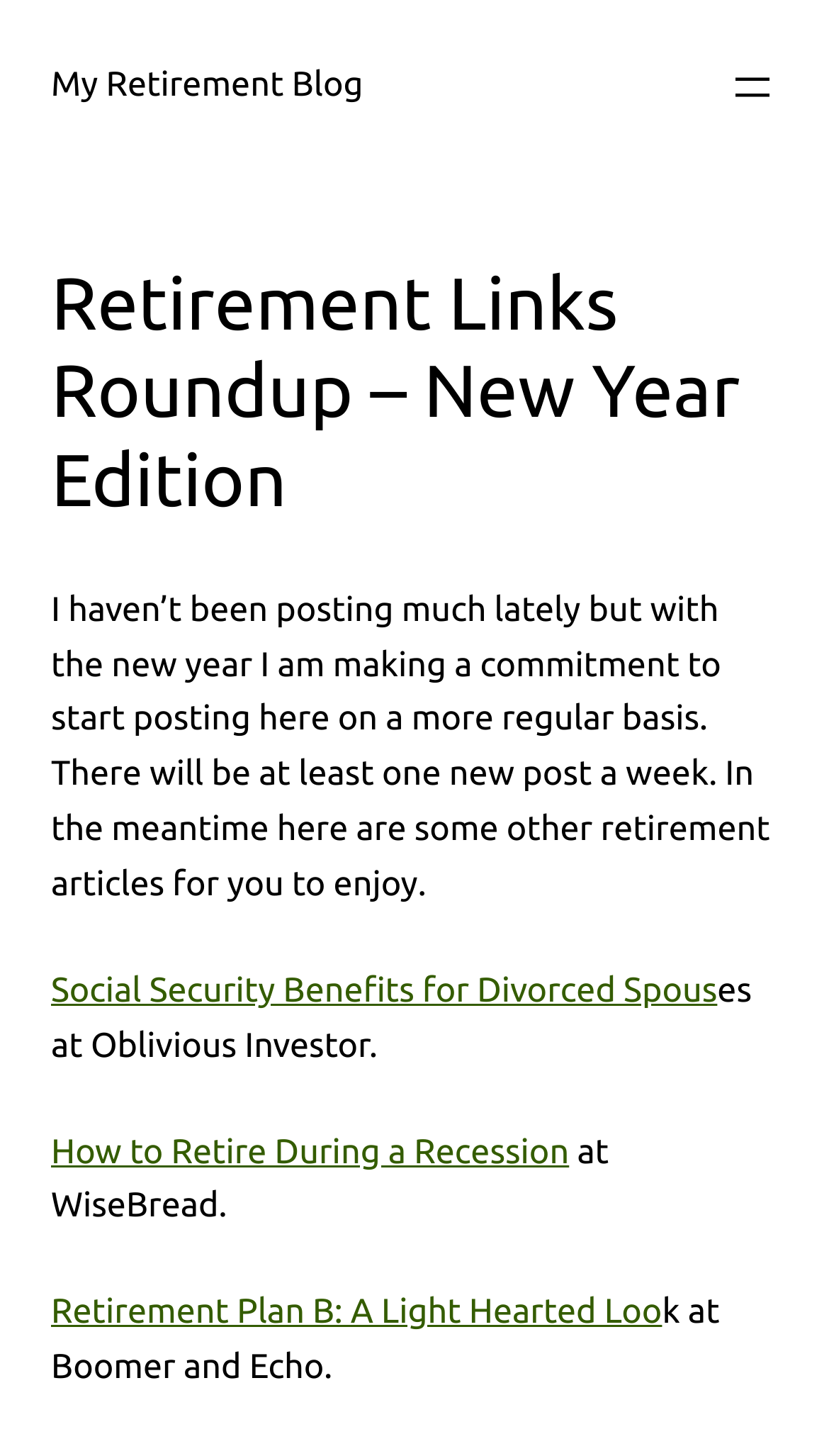How many websites are mentioned in the article?
Based on the image, provide your answer in one word or phrase.

3